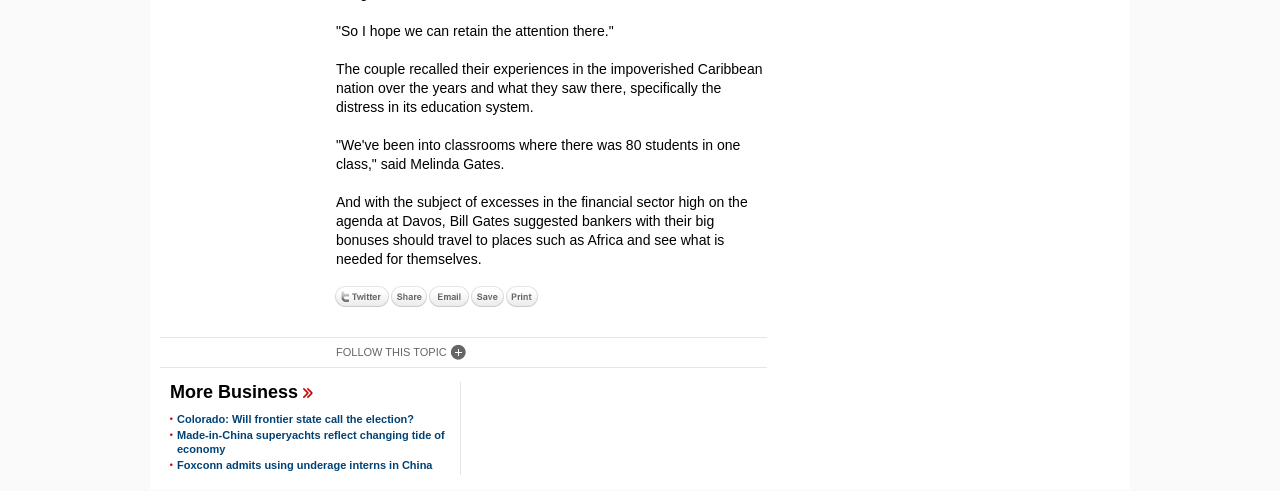Locate the bounding box for the described UI element: "More Business". Ensure the coordinates are four float numbers between 0 and 1, formatted as [left, top, right, bottom].

[0.133, 0.777, 0.245, 0.82]